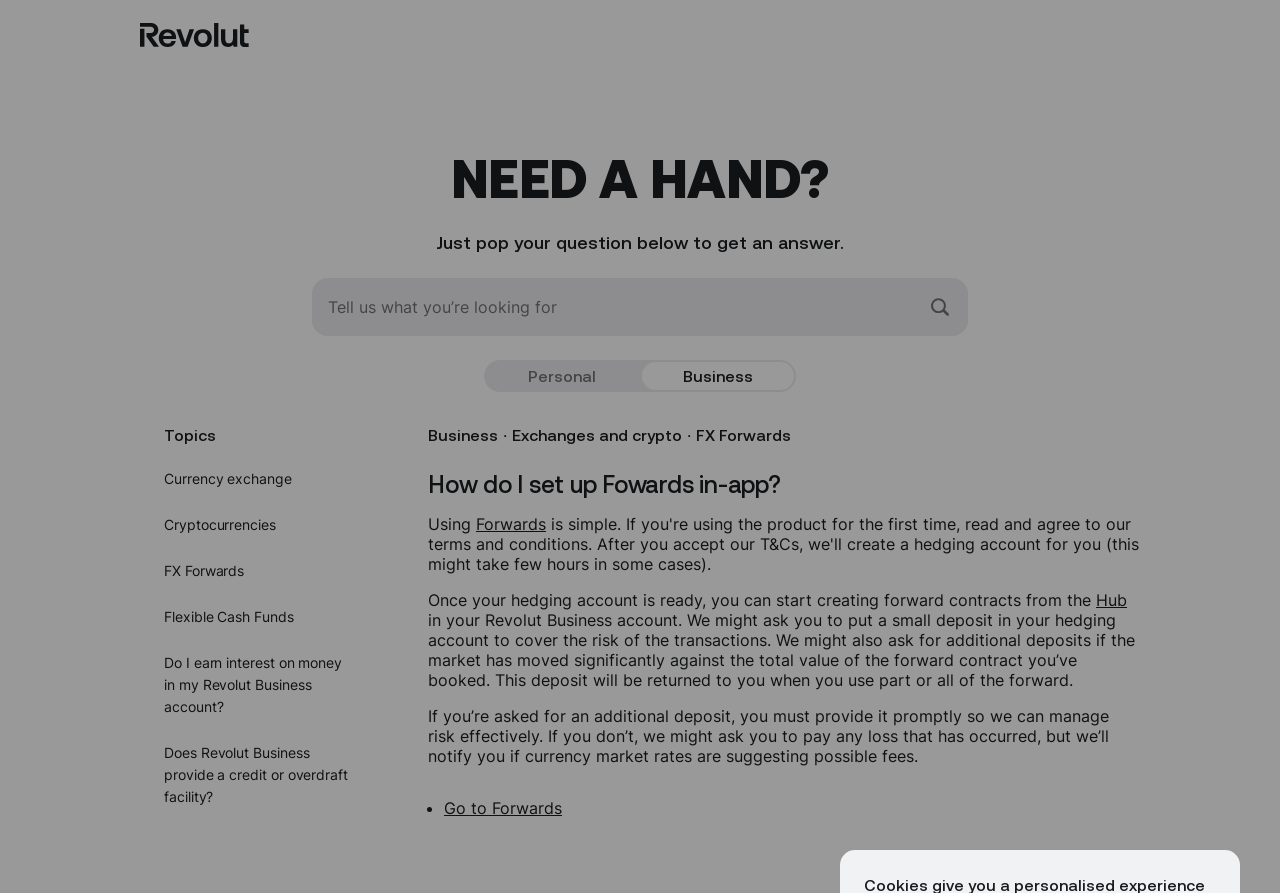Please find and report the bounding box coordinates of the element to click in order to perform the following action: "Learn about FX Forwards". The coordinates should be expressed as four float numbers between 0 and 1, in the format [left, top, right, bottom].

[0.109, 0.615, 0.297, 0.662]